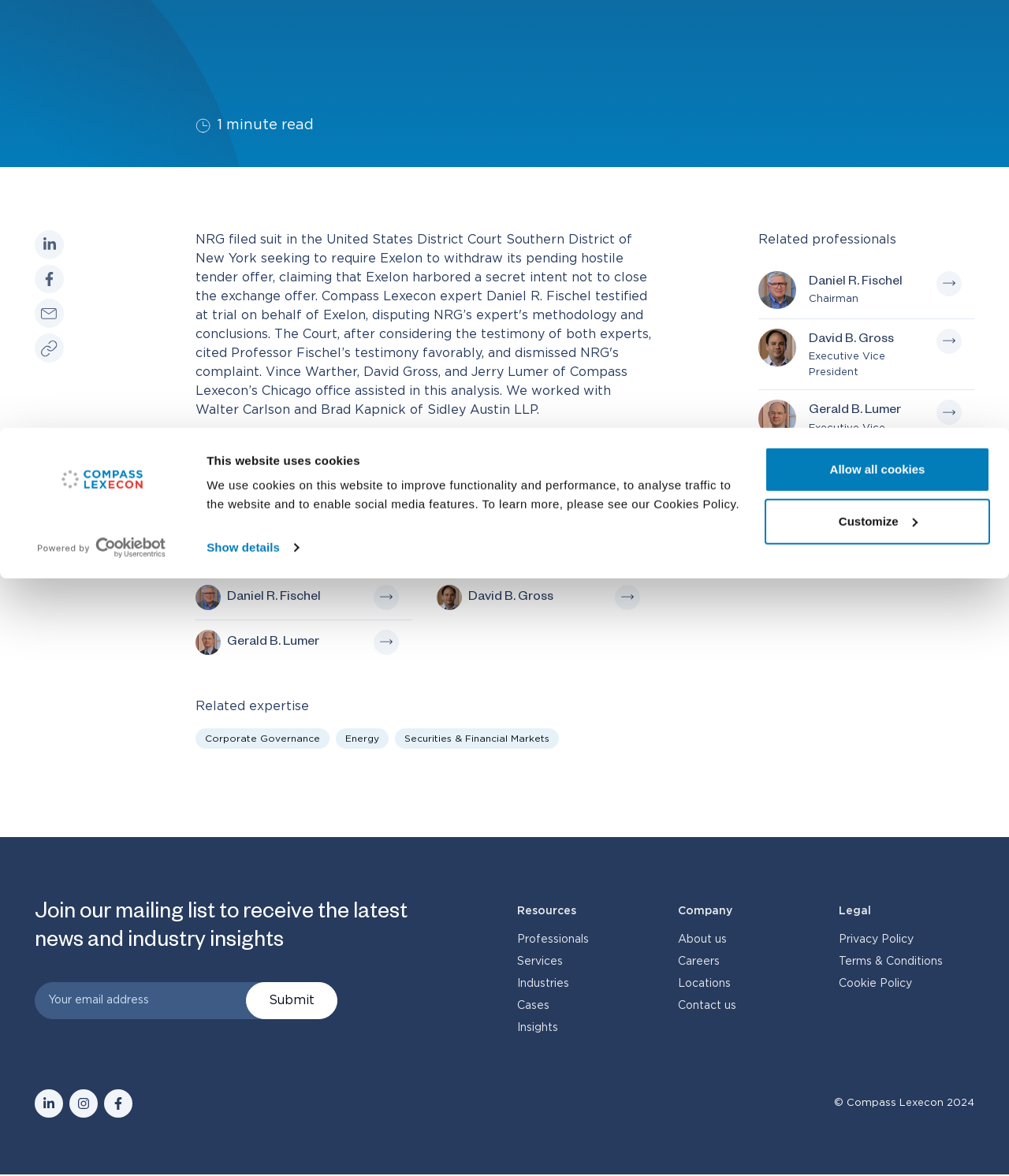From the webpage screenshot, identify the region described by Daniel R. Fischel Chairman. Provide the bounding box coordinates as (top-left x, top-left y, bottom-right x, bottom-right y), with each value being a floating point number between 0 and 1.

[0.752, 0.222, 0.966, 0.271]